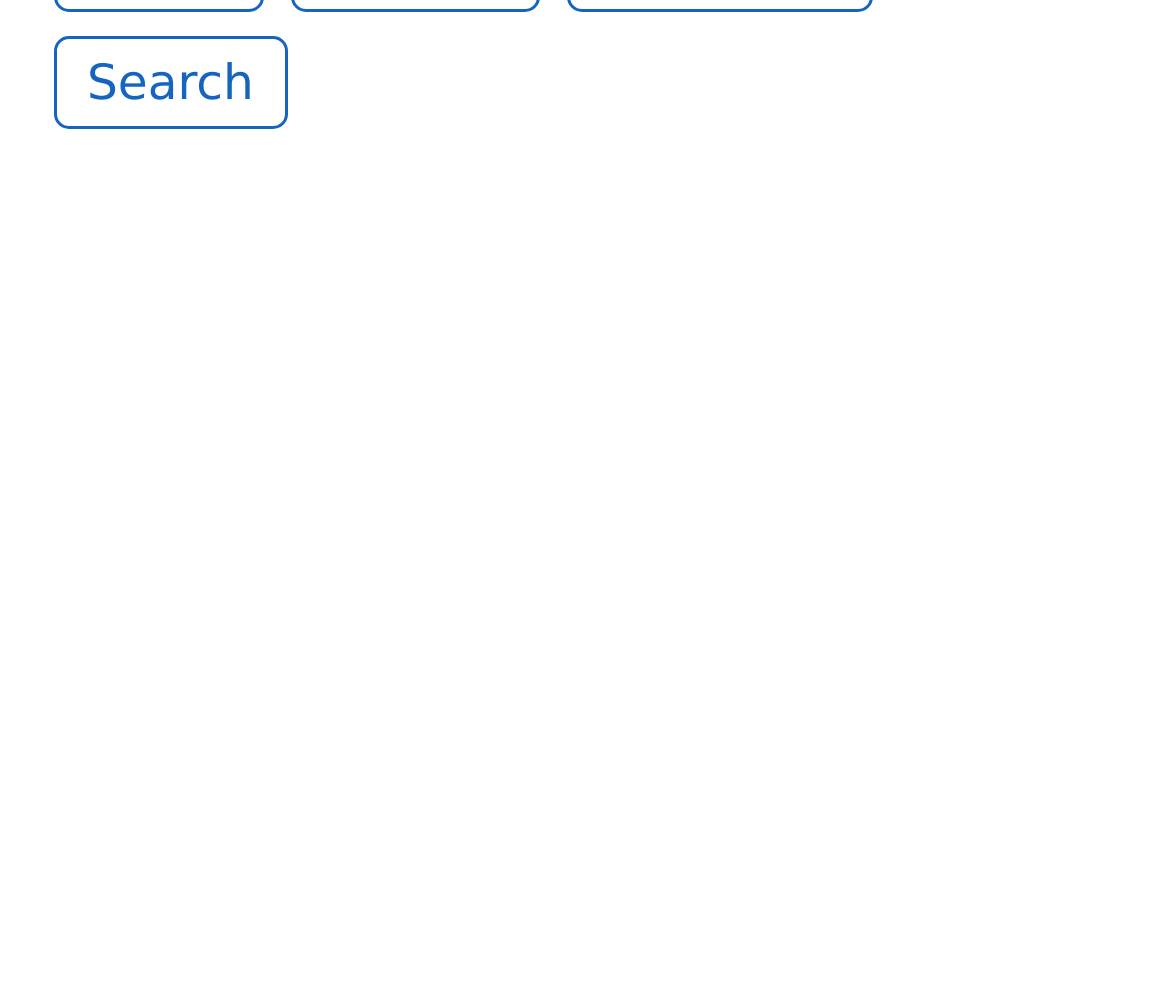Determine the bounding box coordinates for the HTML element mentioned in the following description: "Search". The coordinates should be a list of four floats ranging from 0 to 1, represented as [left, top, right, bottom].

[0.046, 0.036, 0.245, 0.129]